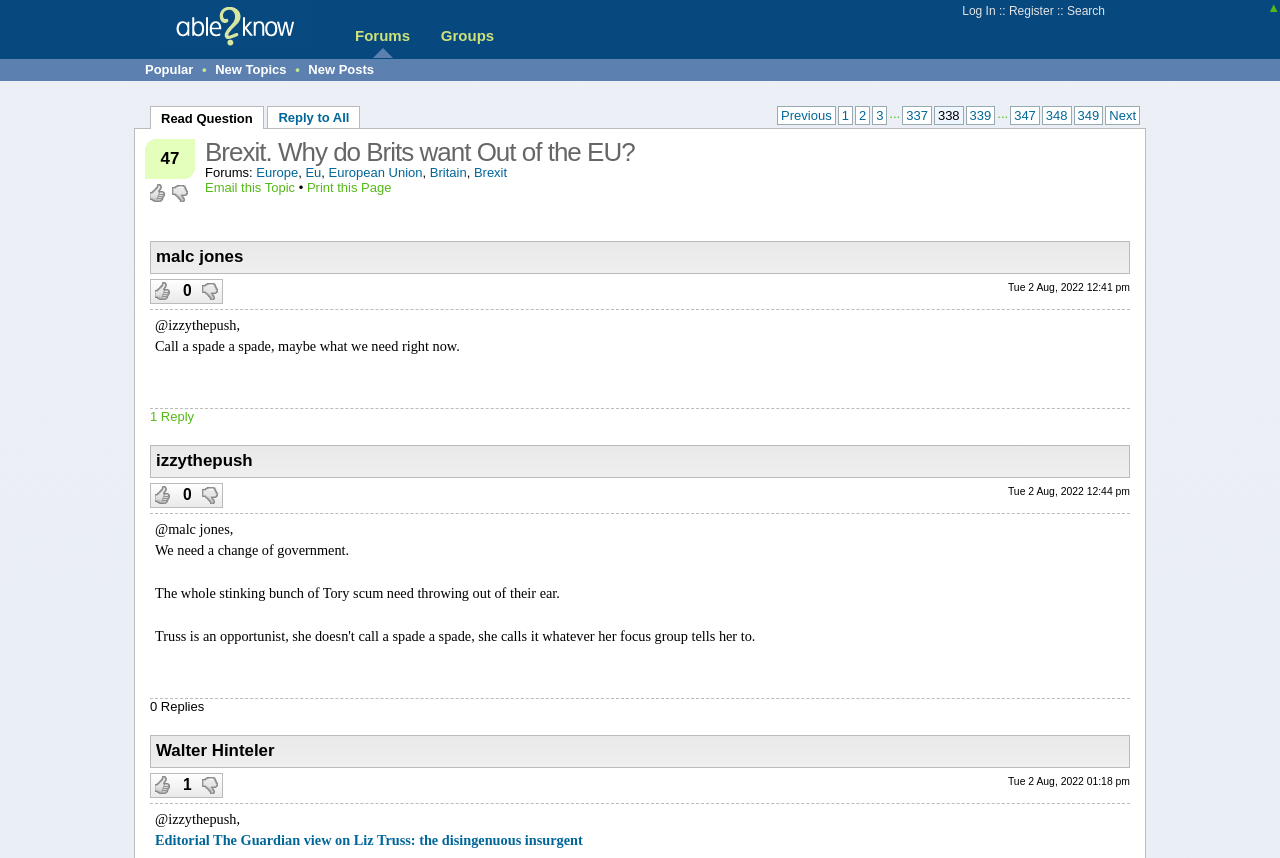Please determine the bounding box coordinates of the clickable area required to carry out the following instruction: "Reply to all". The coordinates must be four float numbers between 0 and 1, represented as [left, top, right, bottom].

[0.209, 0.124, 0.282, 0.149]